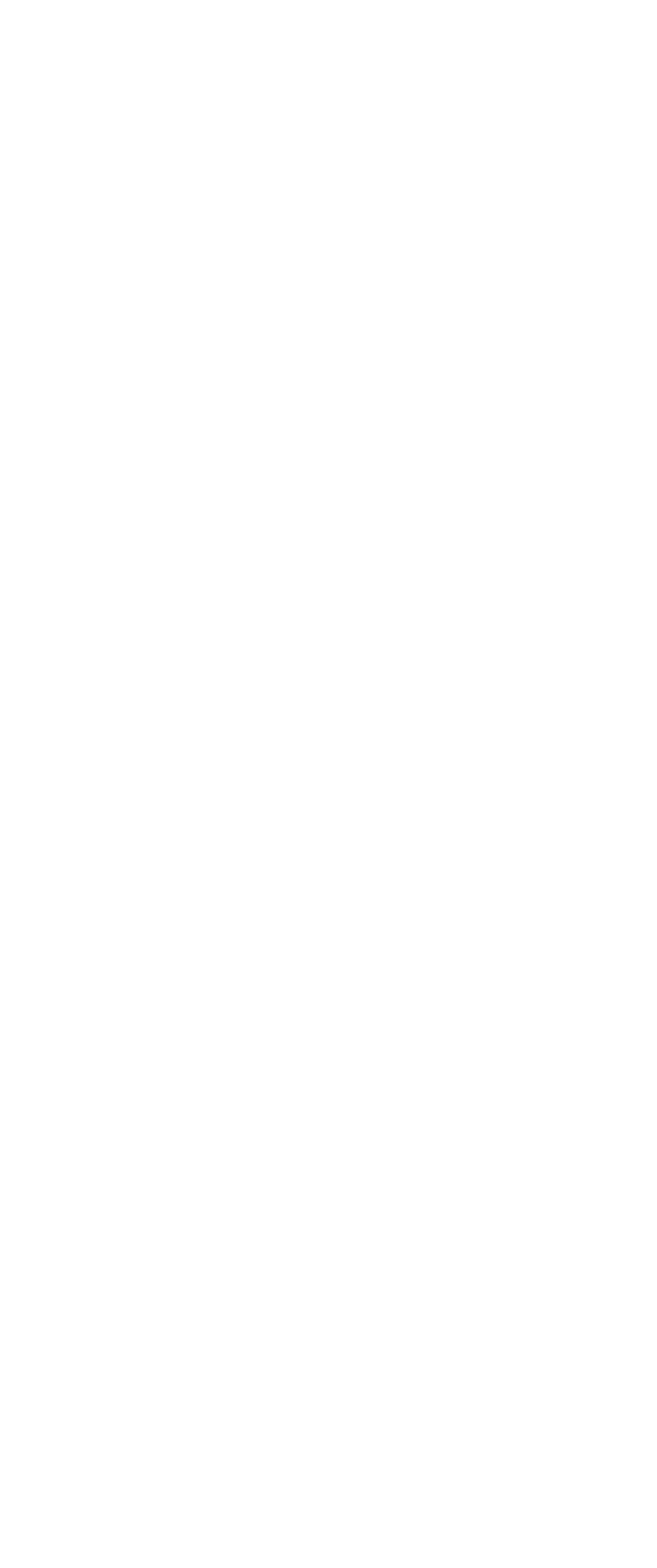Locate the bounding box coordinates of the clickable element to fulfill the following instruction: "Go to the next page". Provide the coordinates as four float numbers between 0 and 1 in the format [left, top, right, bottom].

[0.768, 0.111, 0.932, 0.149]